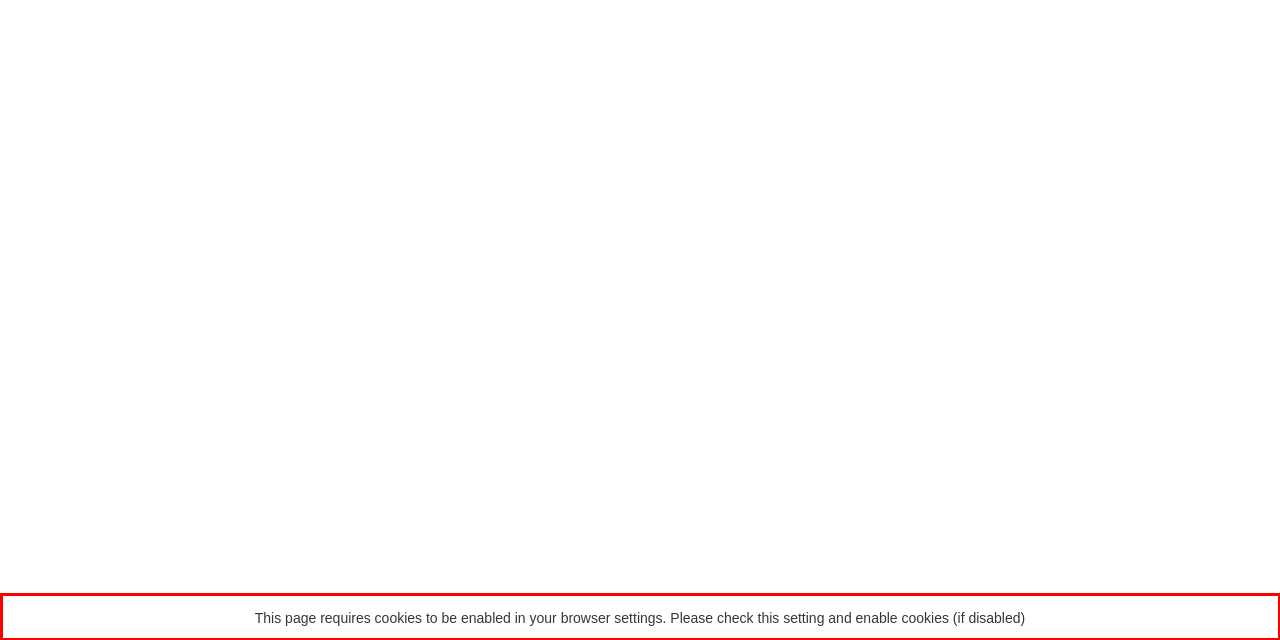Please extract the text content from the UI element enclosed by the red rectangle in the screenshot.

This page requires cookies to be enabled in your browser settings. Please check this setting and enable cookies (if disabled)